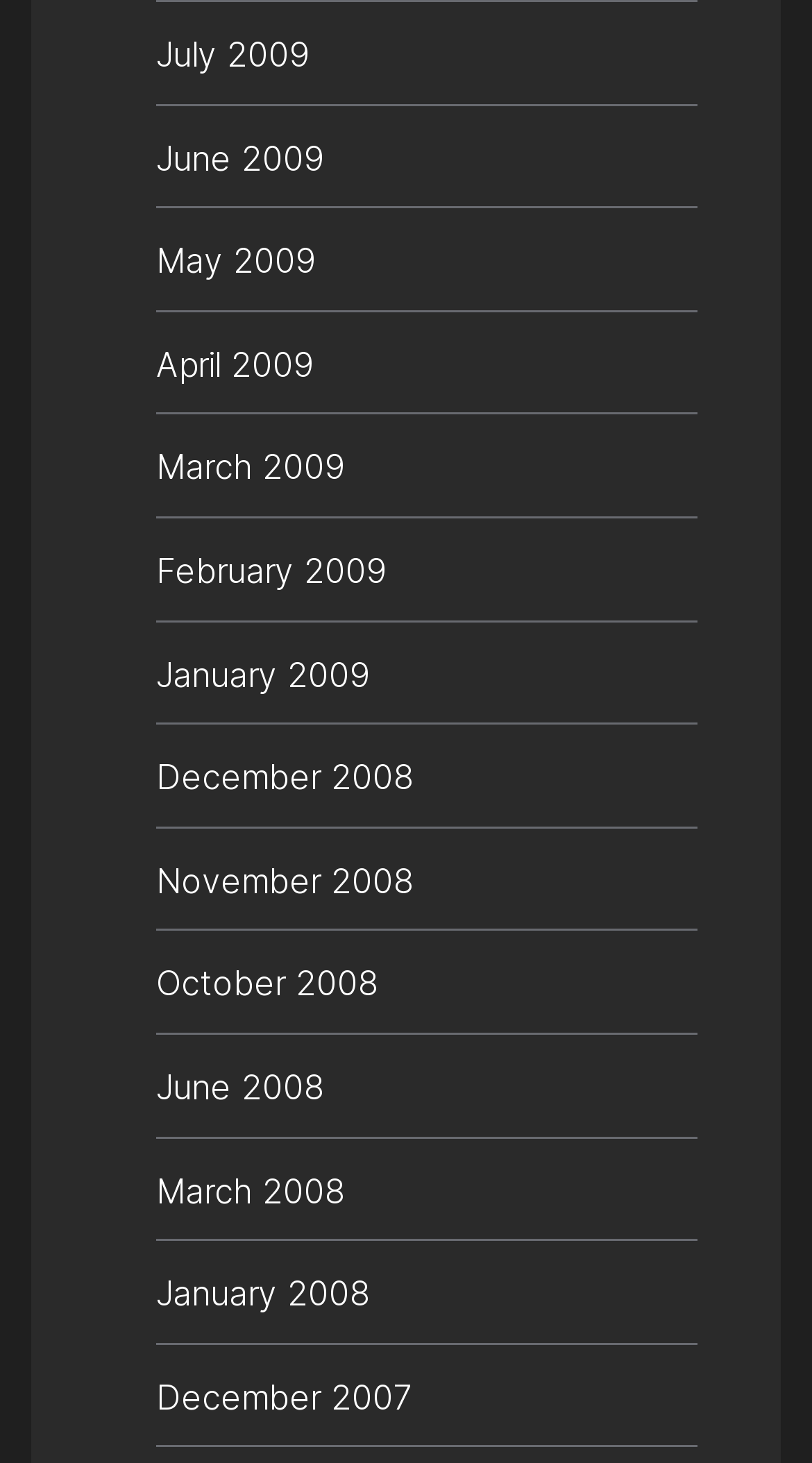How many links are there on the webpage?
From the image, respond with a single word or phrase.

12